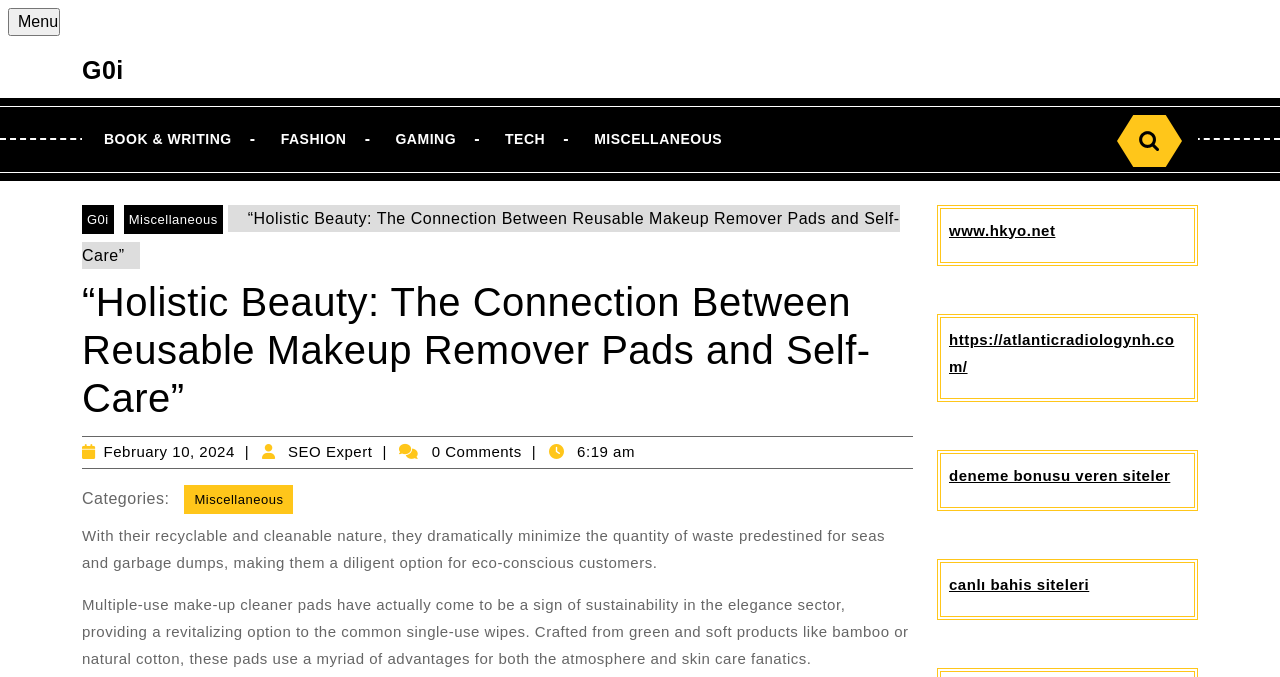Locate the bounding box coordinates of the region to be clicked to comply with the following instruction: "Click on the 'Search' button". The coordinates must be four float numbers between 0 and 1, in the form [left, top, right, bottom].

[0.873, 0.17, 0.923, 0.247]